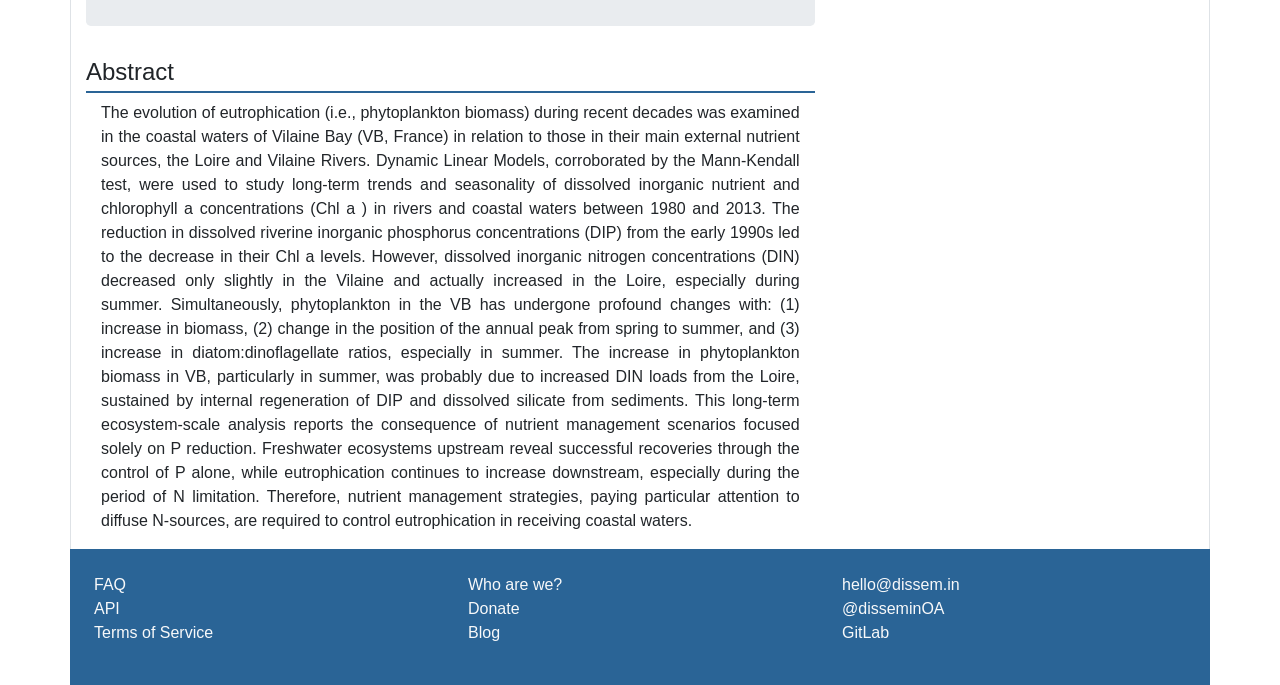Identify and provide the bounding box for the element described by: "Who are we?".

[0.366, 0.841, 0.439, 0.866]